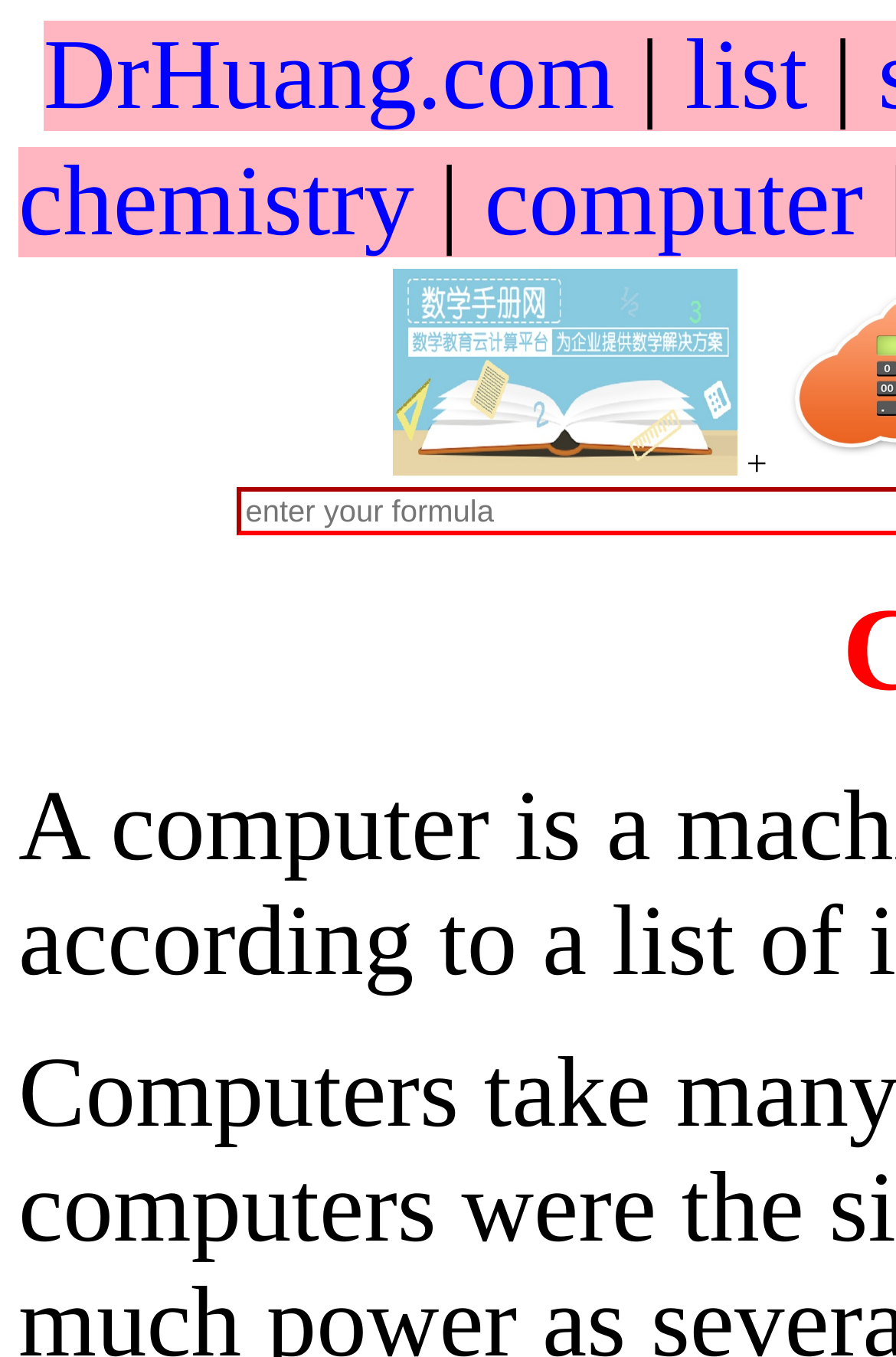Use a single word or phrase to answer the question: 
What is the purpose of the image next to the 'math handbook' link?

Icon for math handbook